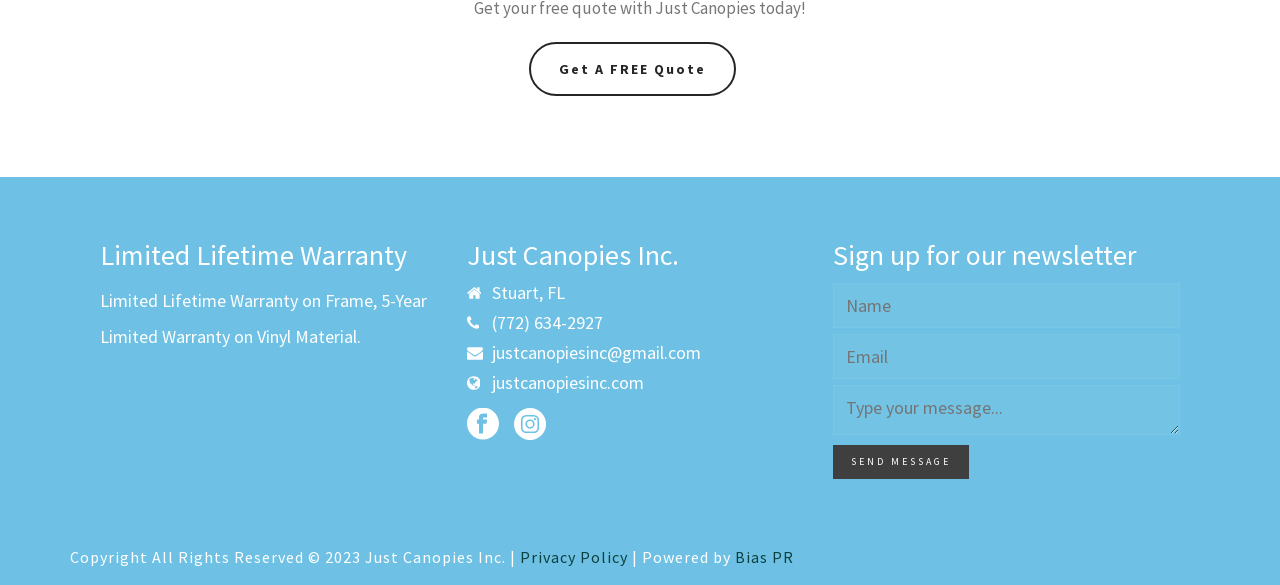Extract the bounding box coordinates of the UI element described by: "(772) 634-2927". The coordinates should include four float numbers ranging from 0 to 1, e.g., [left, top, right, bottom].

[0.384, 0.537, 0.471, 0.568]